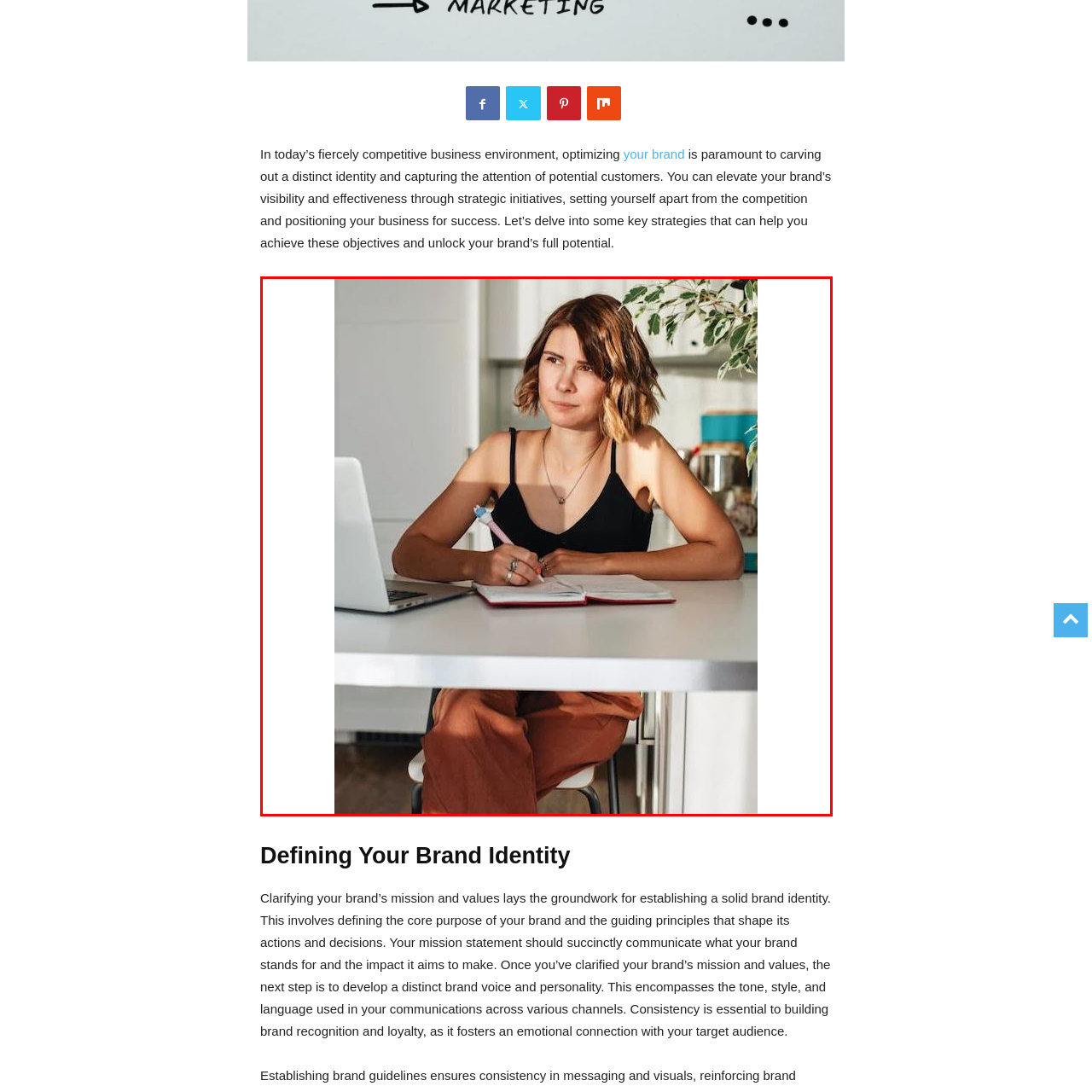Observe the image segment inside the red bounding box and answer concisely with a single word or phrase: What is the color of the pen?

Pink